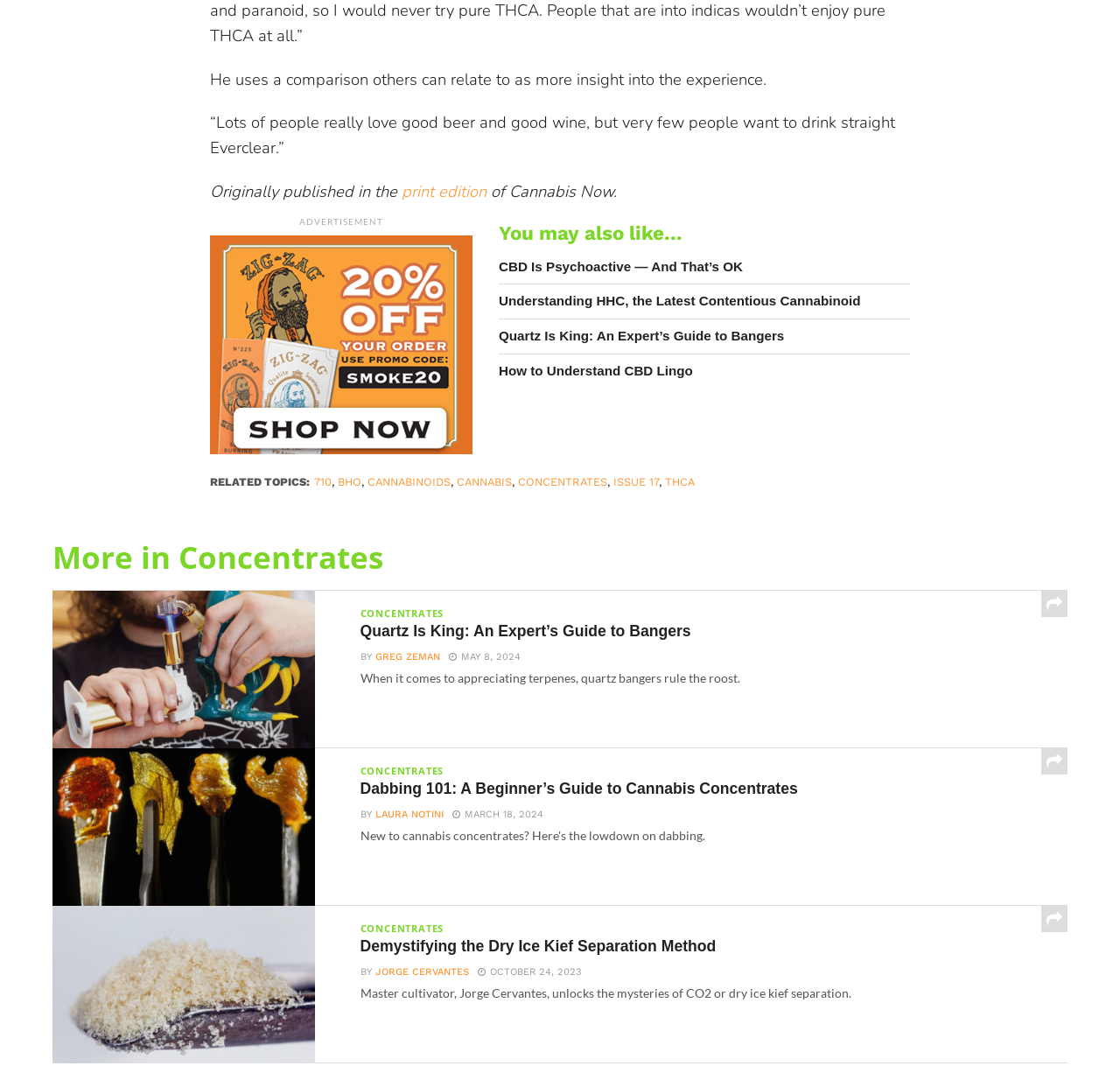How many images are on the webpage?
Using the picture, provide a one-word or short phrase answer.

4